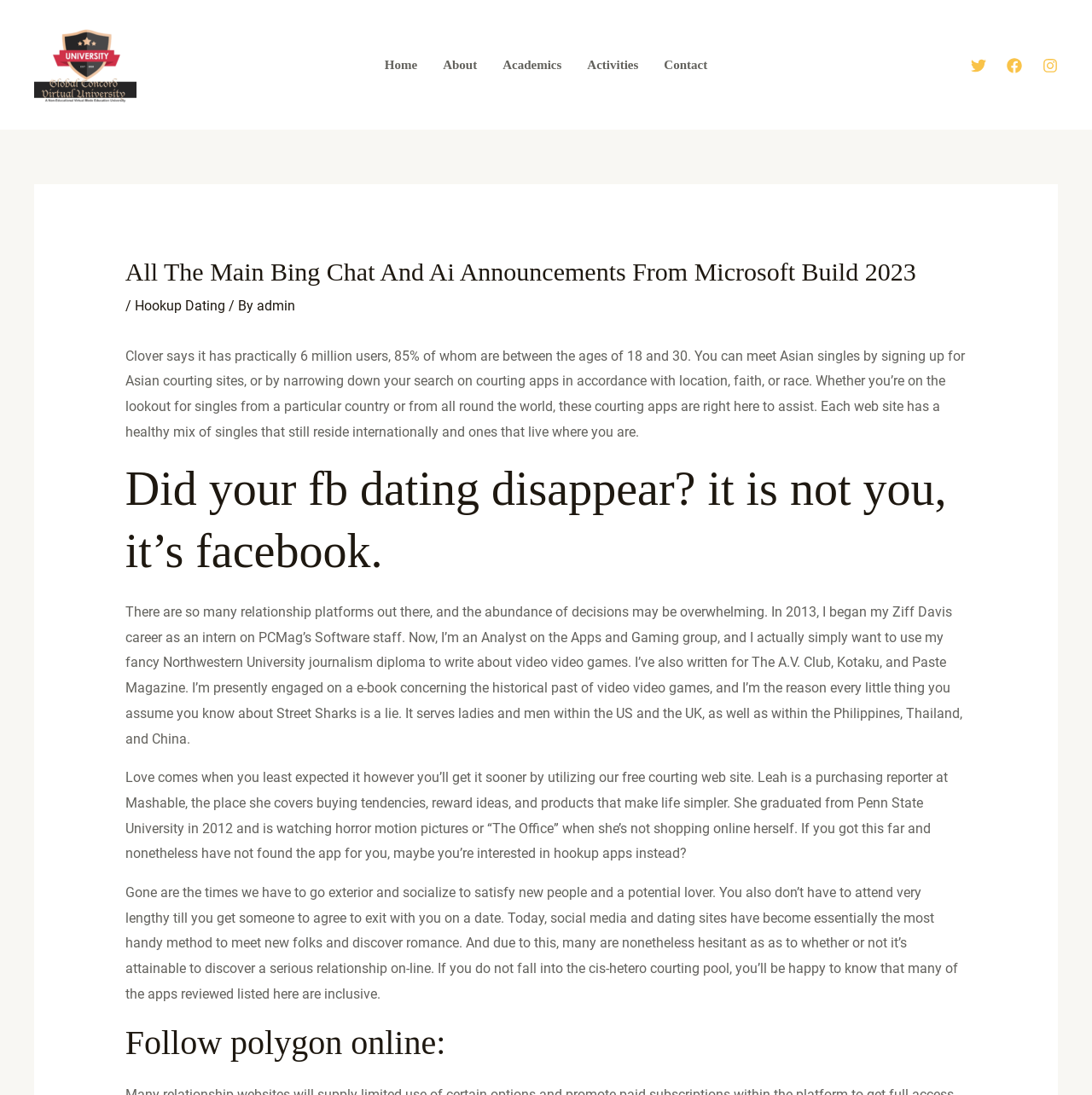Using the webpage screenshot, find the UI element described by Penis Girthh Enhancement. Provide the bounding box coordinates in the format (top-left x, top-left y, bottom-right x, bottom-right y), ensuring all values are floating point numbers between 0 and 1.

None